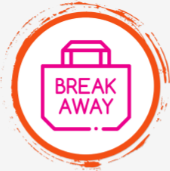Generate a detailed caption for the image.

The image features a vibrant logo for "Breakaway," designed as a suitcase encircled by a bold orange ring. The suitcase is prominently outlined in pink, with the word "BREAK AWAY" displayed in a matching pink font, emphasizing a playful and inviting aesthetic. This logo represents a food service or catering concept aimed at secondary schools, reflecting a dynamic approach to providing meals that resonate with students. The design captures attention and signifies the brand's commitment to offering enjoyable, high-quality food options that enhance students' dining experiences.